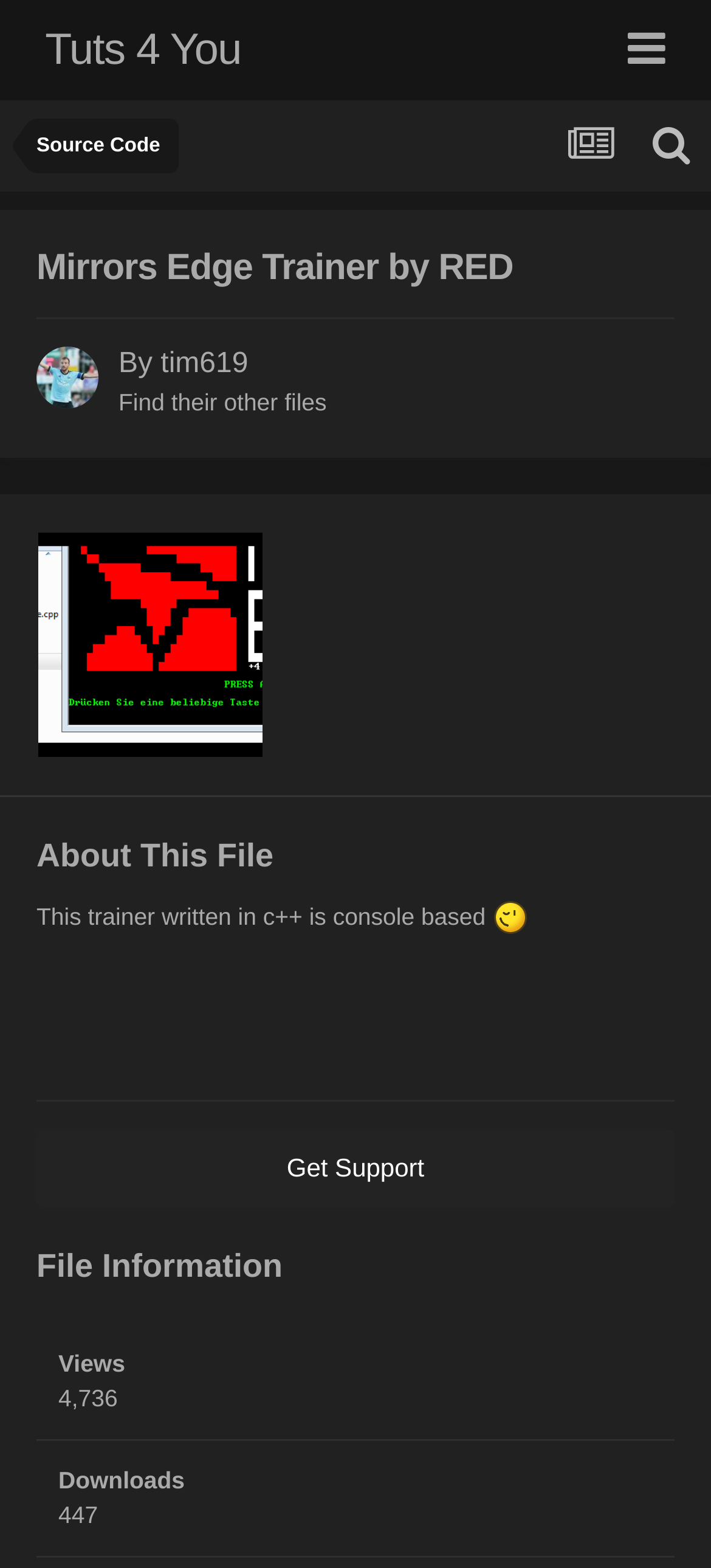Determine and generate the text content of the webpage's headline.

Mirrors Edge Trainer by RED